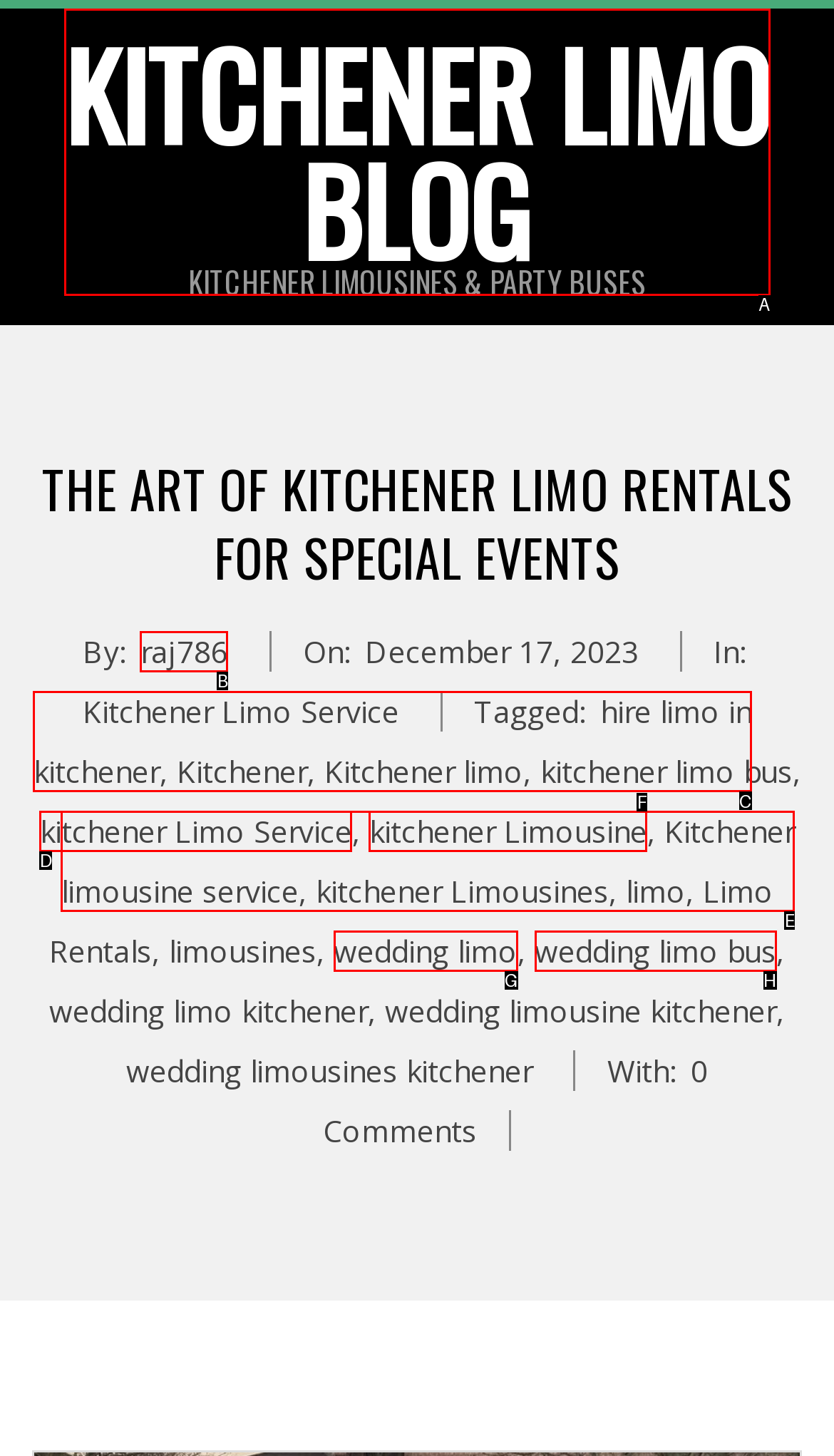Determine which option should be clicked to carry out this task: Explore the tag hire limo in kitchener
State the letter of the correct choice from the provided options.

C